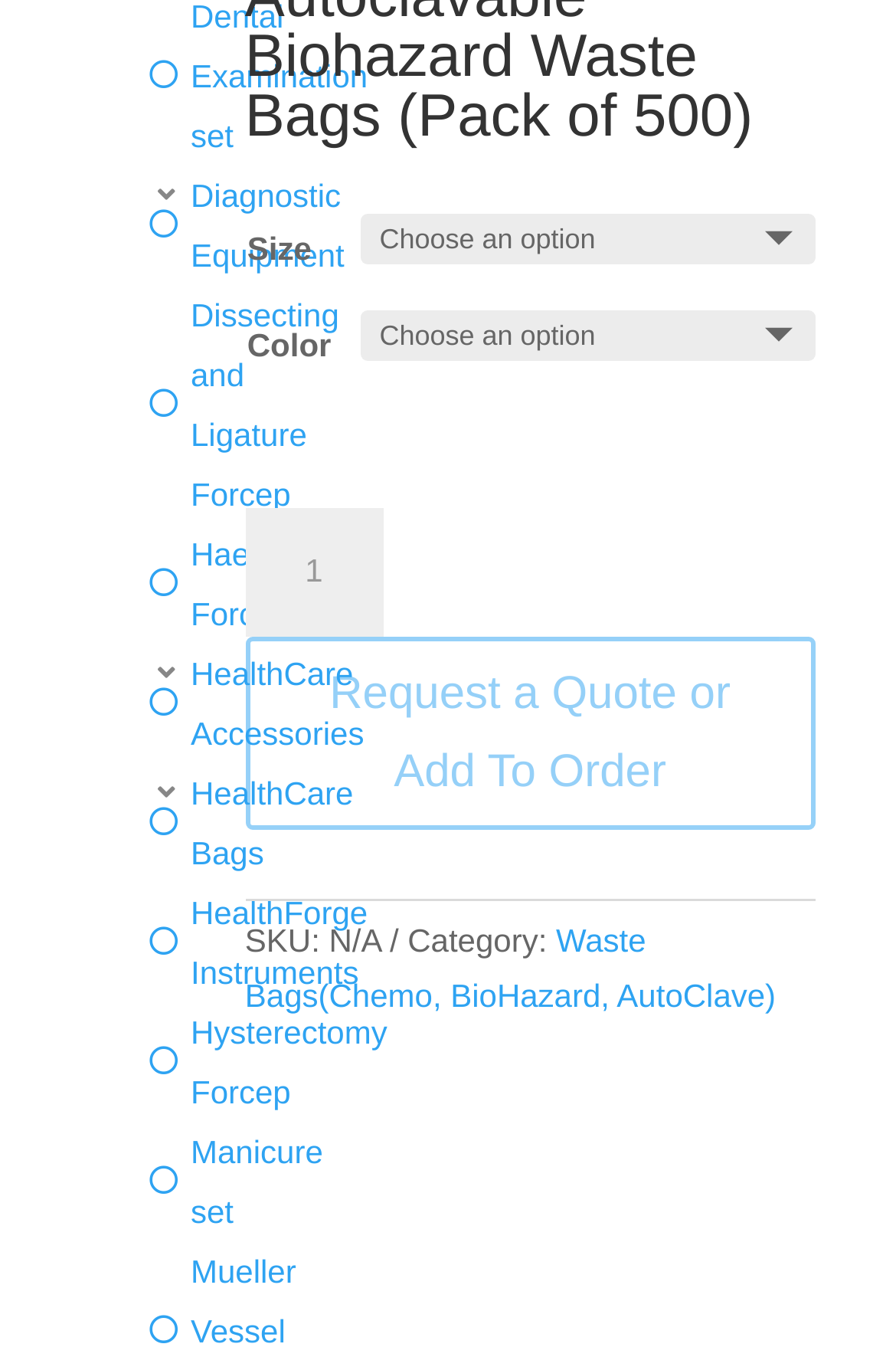Determine the bounding box coordinates for the region that must be clicked to execute the following instruction: "Select a size".

[0.403, 0.158, 0.91, 0.195]